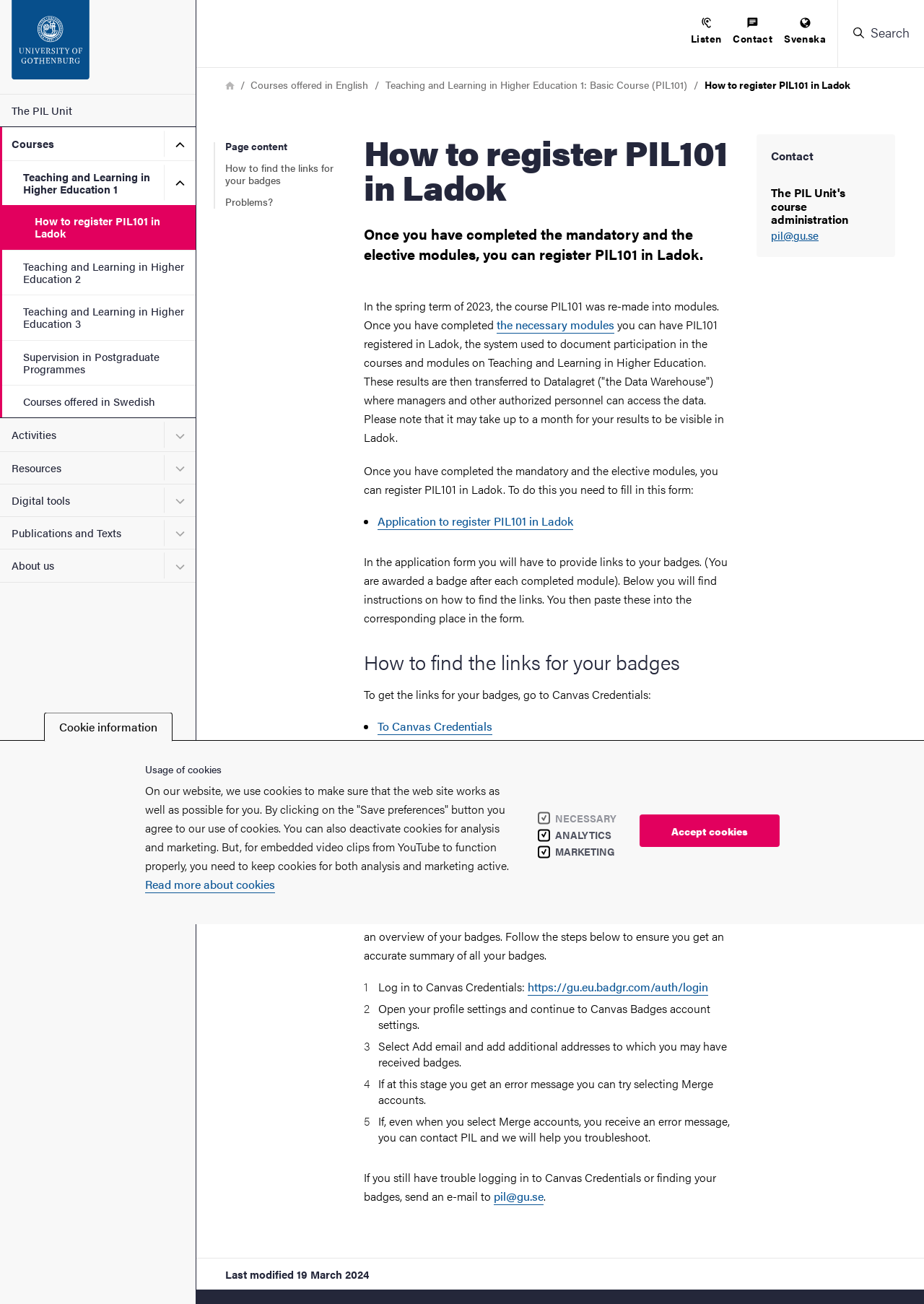What is required to register PIL101 in Ladok?
Based on the image, give a concise answer in the form of a single word or short phrase.

Links to badges